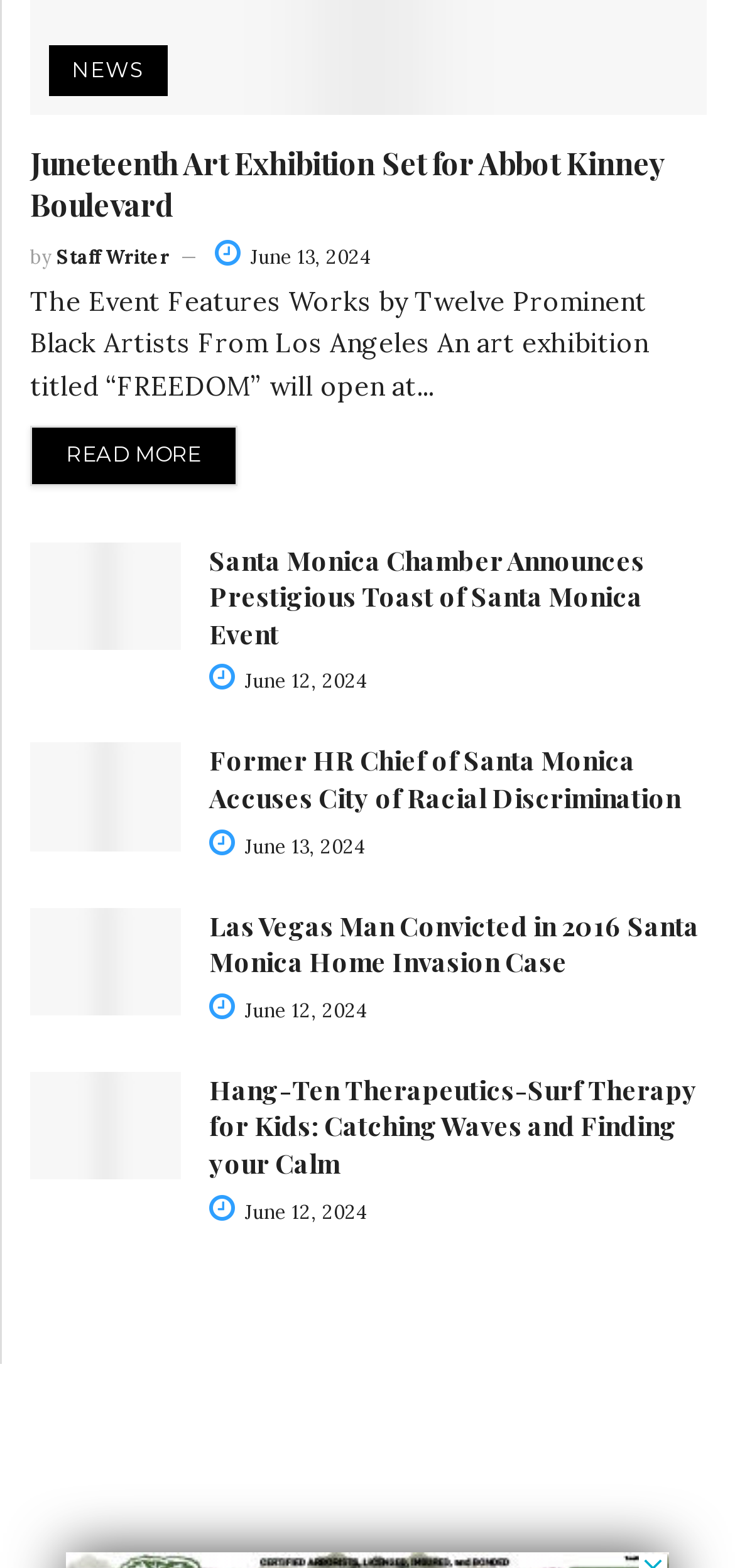Give a one-word or one-phrase response to the question:
What is the topic of the 'Hang-Ten Therapeutics-Surf Therapy for Kids: Catching Waves and Finding your Calm' article?

Surf Therapy